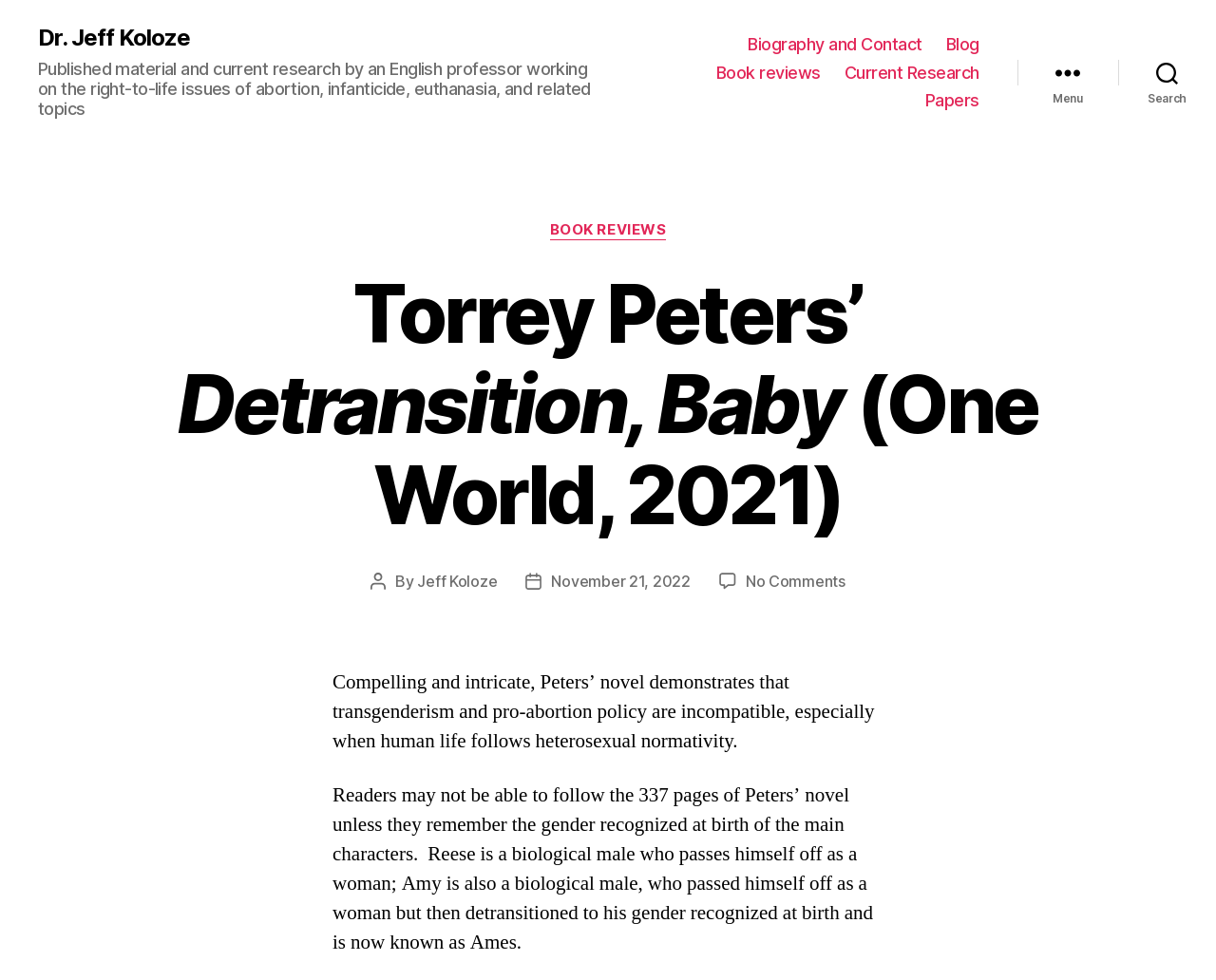Generate a thorough caption detailing the webpage content.

This webpage is about a book review of "Detransition, Baby" by Torrey Peters, published in 2021 by One World. At the top left, there is a link to the author's profile, Dr. Jeff Koloze. Below it, there is a brief description of the author's work, focusing on right-to-life issues such as abortion, infanticide, and euthanasia.

On the top right, there is a horizontal navigation menu with five links: "Biography and Contact", "Blog", "Book reviews", "Current Research", and "Papers". Next to the navigation menu, there are two buttons, "Menu" and "Search".

The main content of the webpage is a book review, which starts with a heading that repeats the book title. The review is divided into several paragraphs, with the first paragraph summarizing the book's theme, stating that it demonstrates the incompatibility of transgenderism and pro-abortion policy. The following paragraphs provide more details about the book's plot and characters, including the main characters' gender identities and transitions.

At the bottom of the review, there is information about the post's author, date, and comments. The author is listed as Jeff Koloze, and the post date is November 21, 2022. There is also a link to leave a comment, with a note that there are currently no comments on the post.